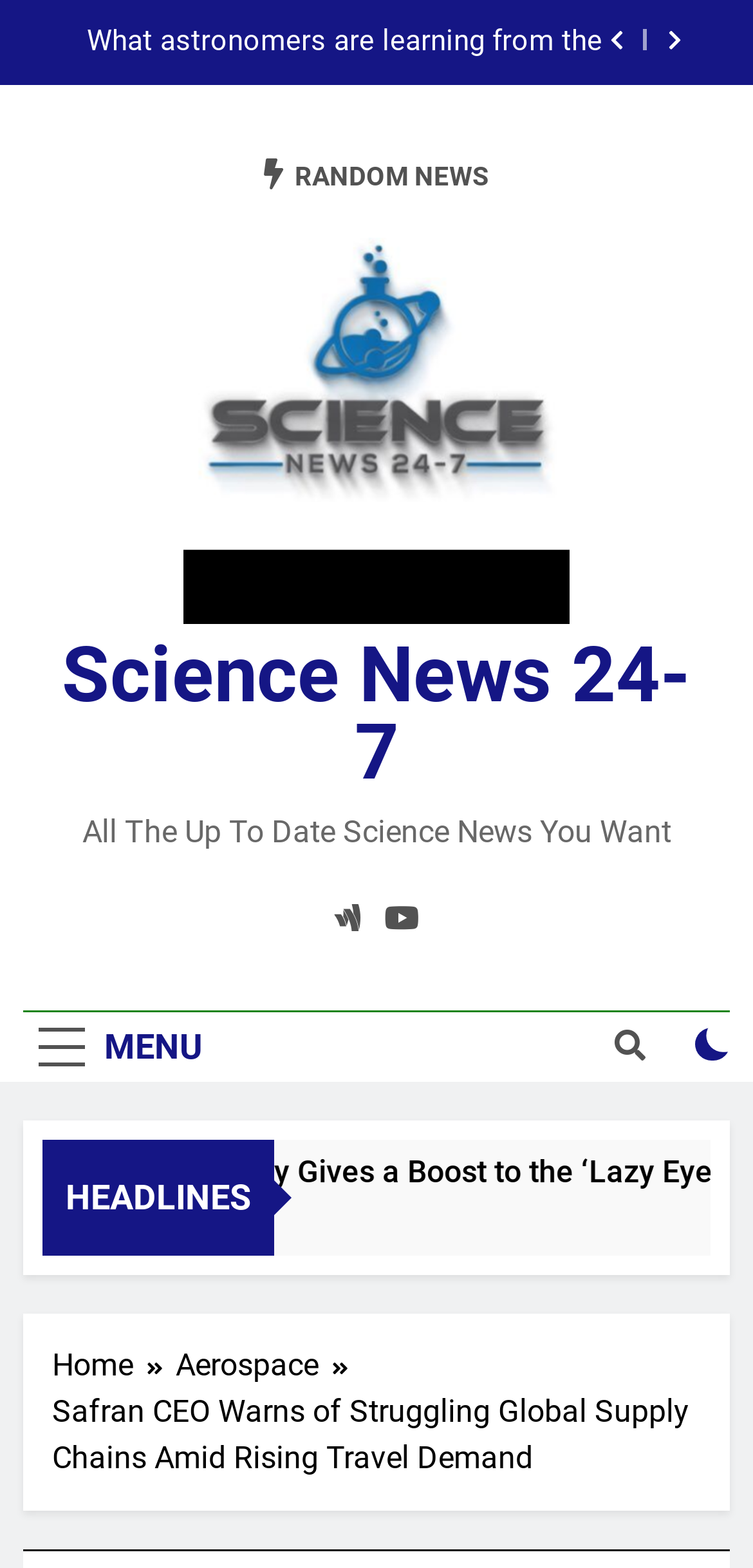Locate the bounding box for the described UI element: "Aerospace". Ensure the coordinates are four float numbers between 0 and 1, formatted as [left, top, right, bottom].

[0.233, 0.856, 0.479, 0.886]